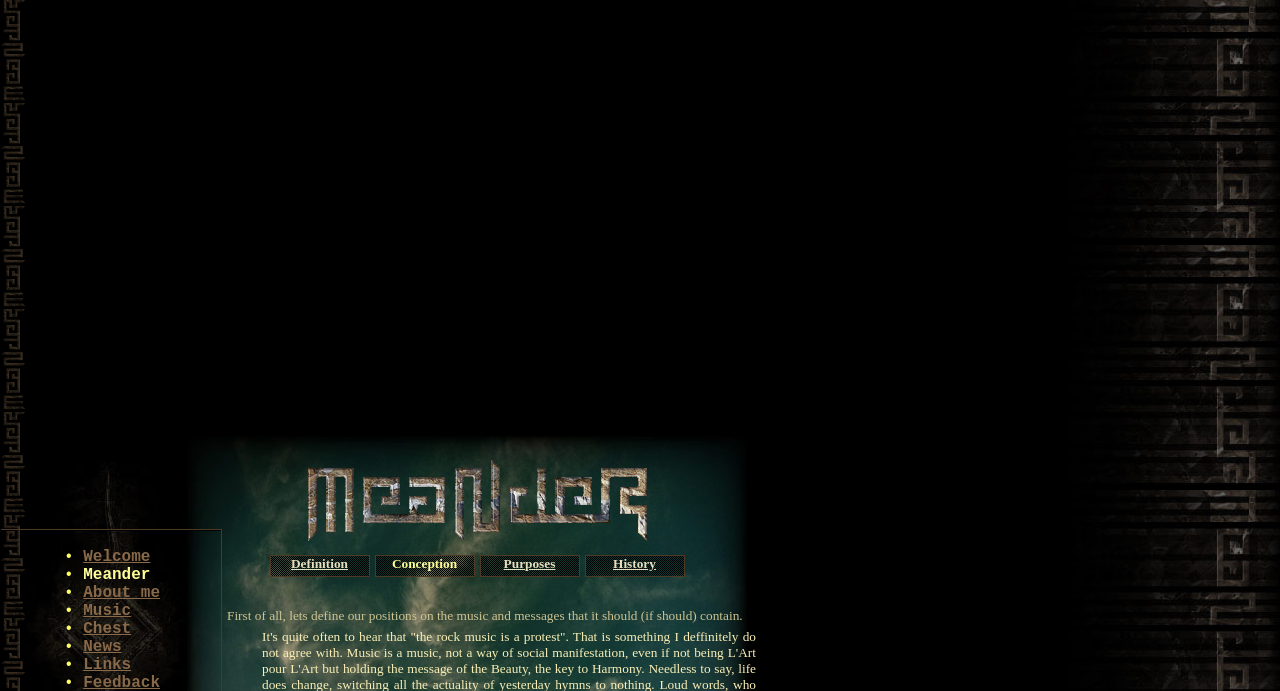Using the description "Links", predict the bounding box of the relevant HTML element.

[0.065, 0.949, 0.103, 0.975]